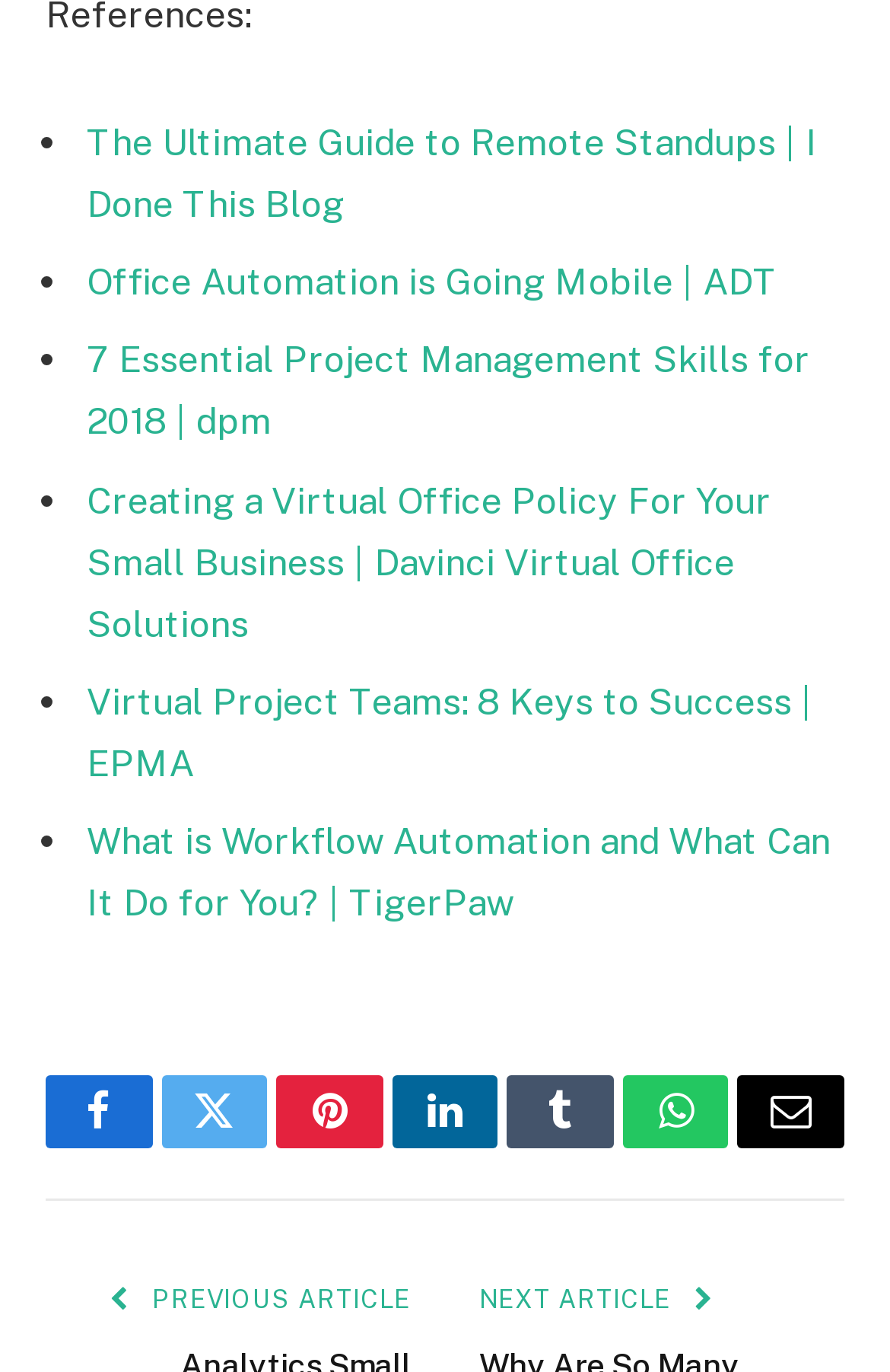Please specify the bounding box coordinates of the clickable section necessary to execute the following command: "Go to the next article".

[0.538, 0.937, 0.762, 0.957]